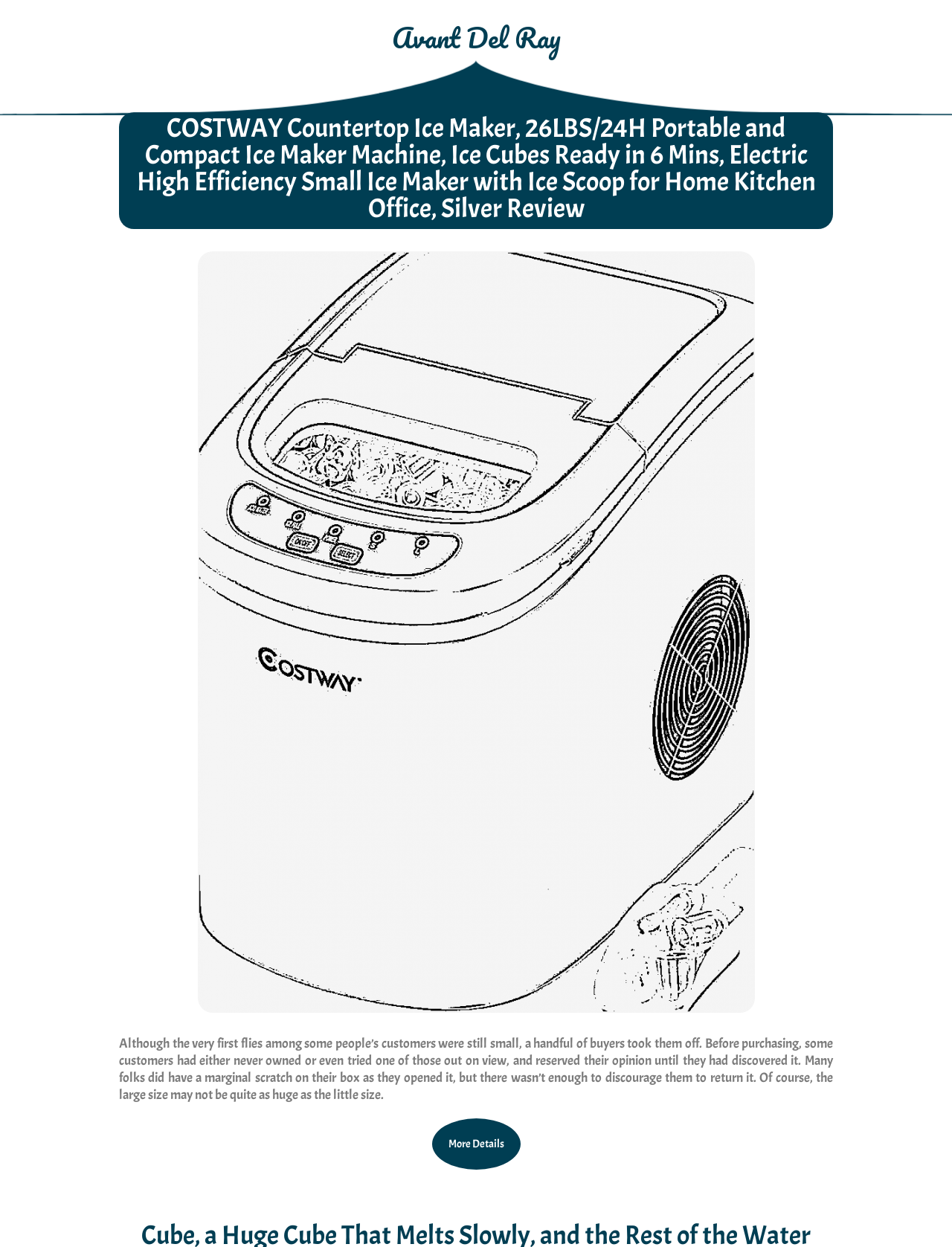Determine the bounding box coordinates of the UI element described below. Use the format (top-left x, top-left y, bottom-right x, bottom-right y) with floating point numbers between 0 and 1: More Details

[0.454, 0.897, 0.546, 0.938]